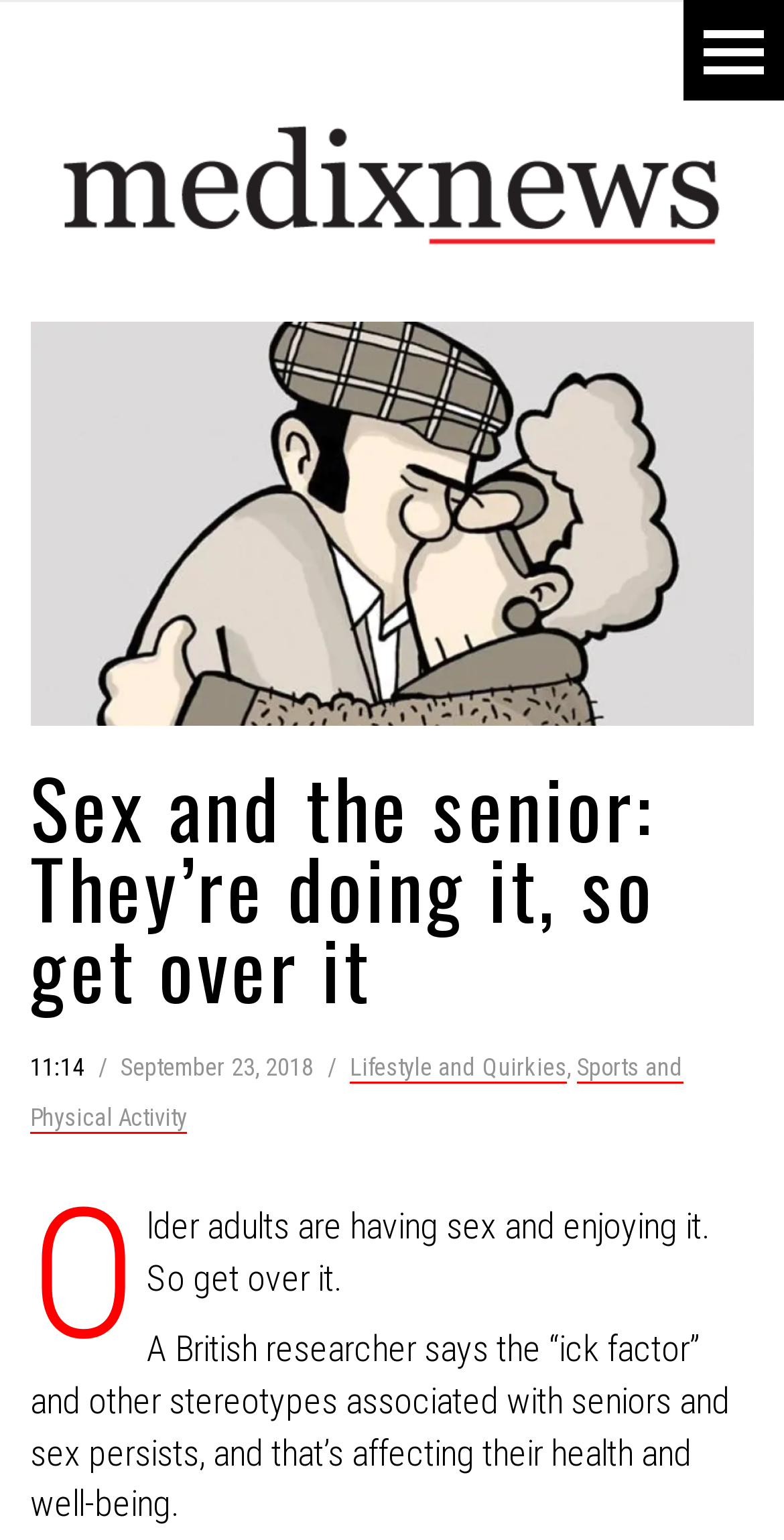What is the date of the article?
Based on the image, respond with a single word or phrase.

September 23, 2018